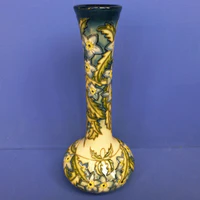What is the sale price of the vase?
Answer the question with as much detail as you can, using the image as a reference.

The sale price of the vase is mentioned in the caption as ¥1,828, which is the current price at which it is available for sale.